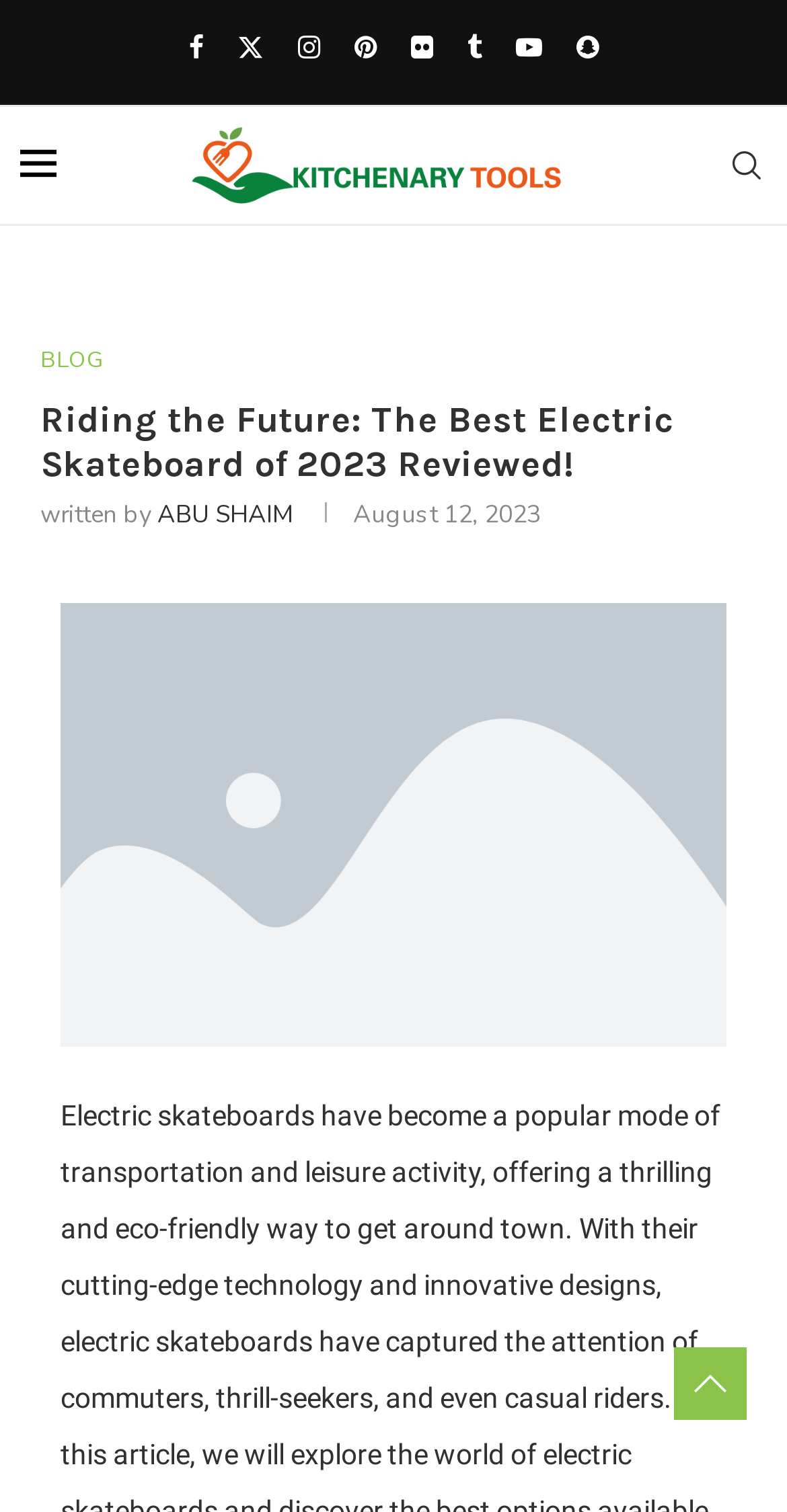Locate the bounding box coordinates of the item that should be clicked to fulfill the instruction: "visit ABU SHAIM's profile".

[0.2, 0.329, 0.372, 0.351]